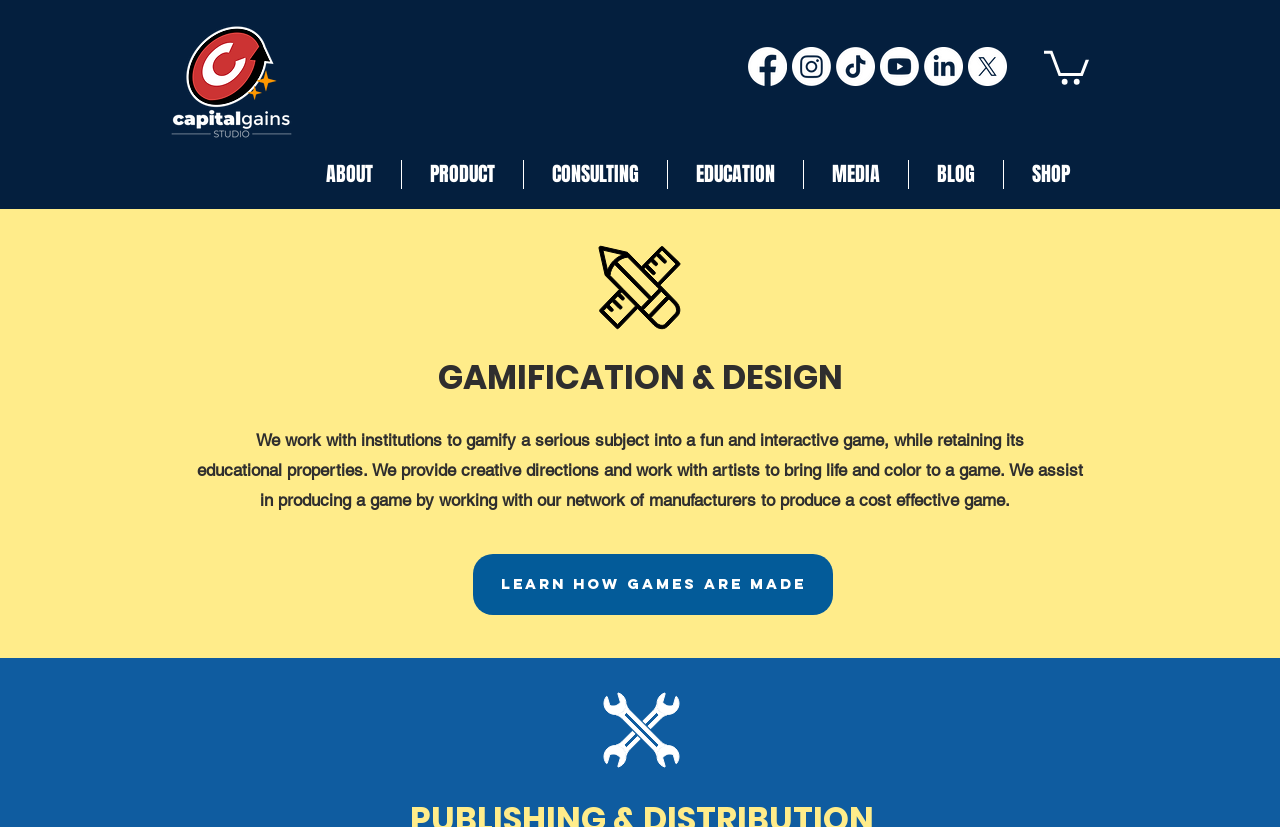What is the purpose of Capital Gains Studio's gamification service?
Provide a detailed and well-explained answer to the question.

I read the StaticText element with the content 'We work with institutions to gamify a serious subject into a fun and interactive game, while retaining its educational properties.' and inferred that the purpose of Capital Gains Studio's gamification service is to create educational games.